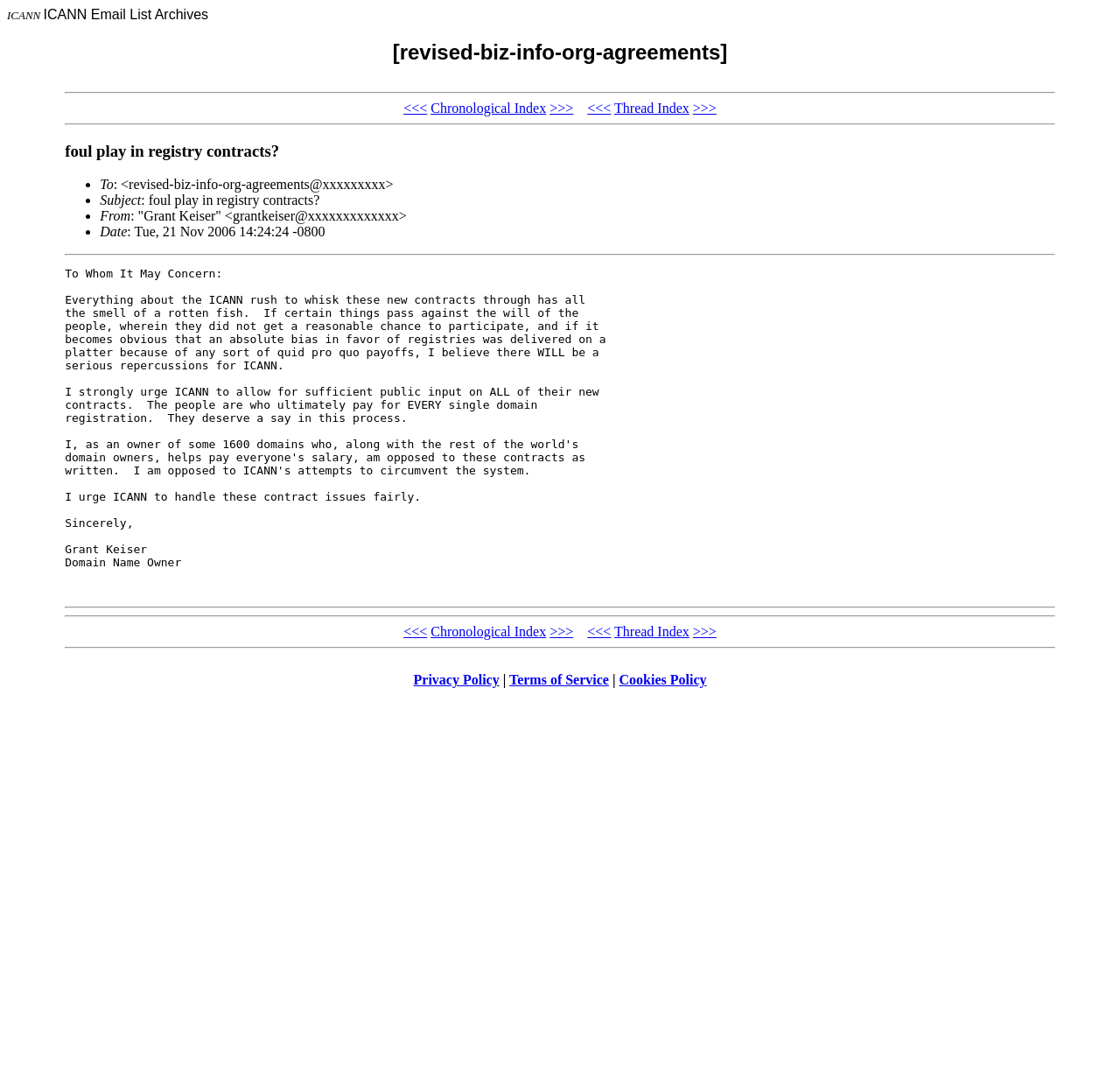Locate the bounding box coordinates of the clickable region to complete the following instruction: "View terms of service."

[0.455, 0.63, 0.544, 0.644]